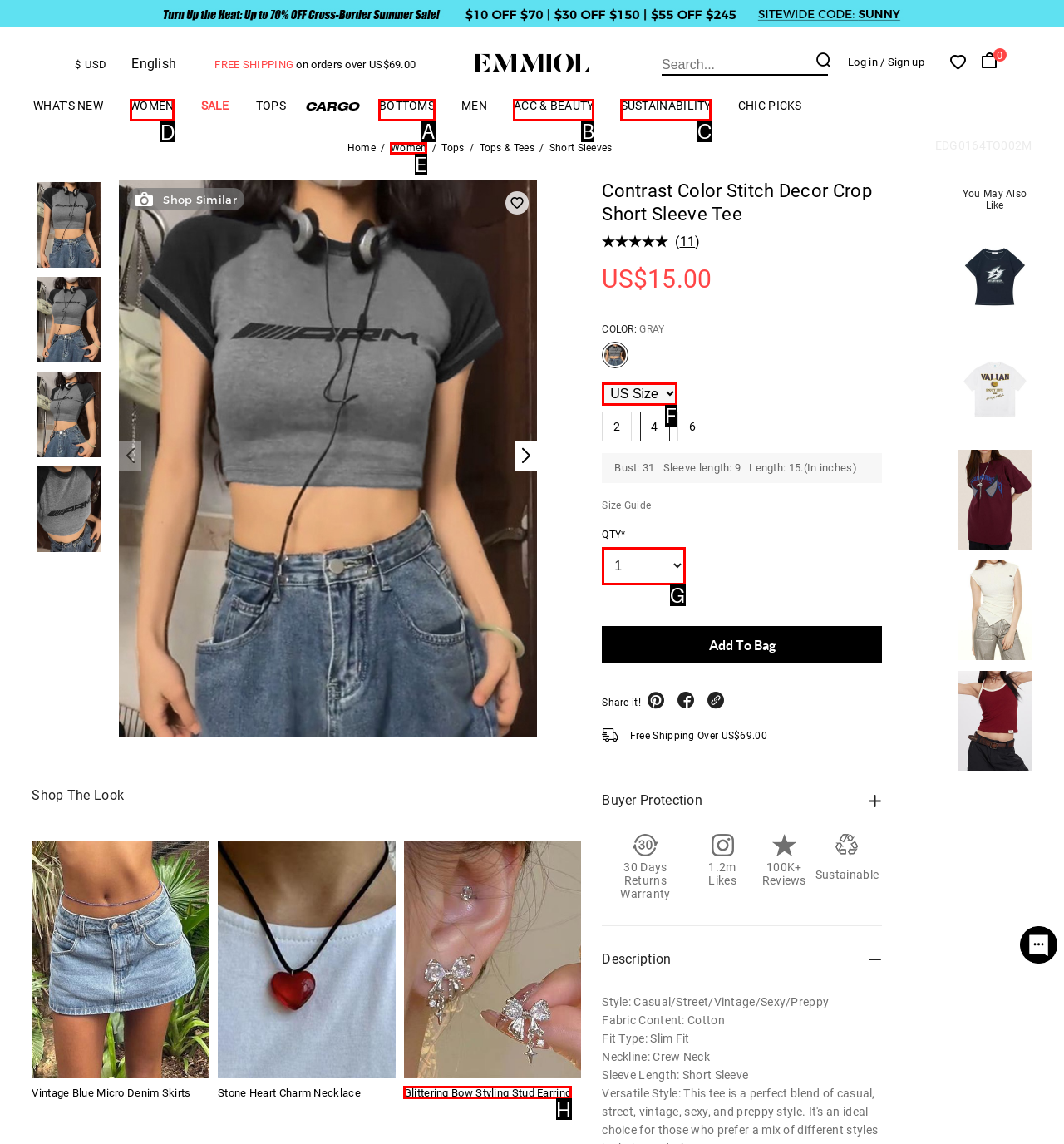Tell me which one HTML element I should click to complete the following task: View women's clothing Answer with the option's letter from the given choices directly.

D